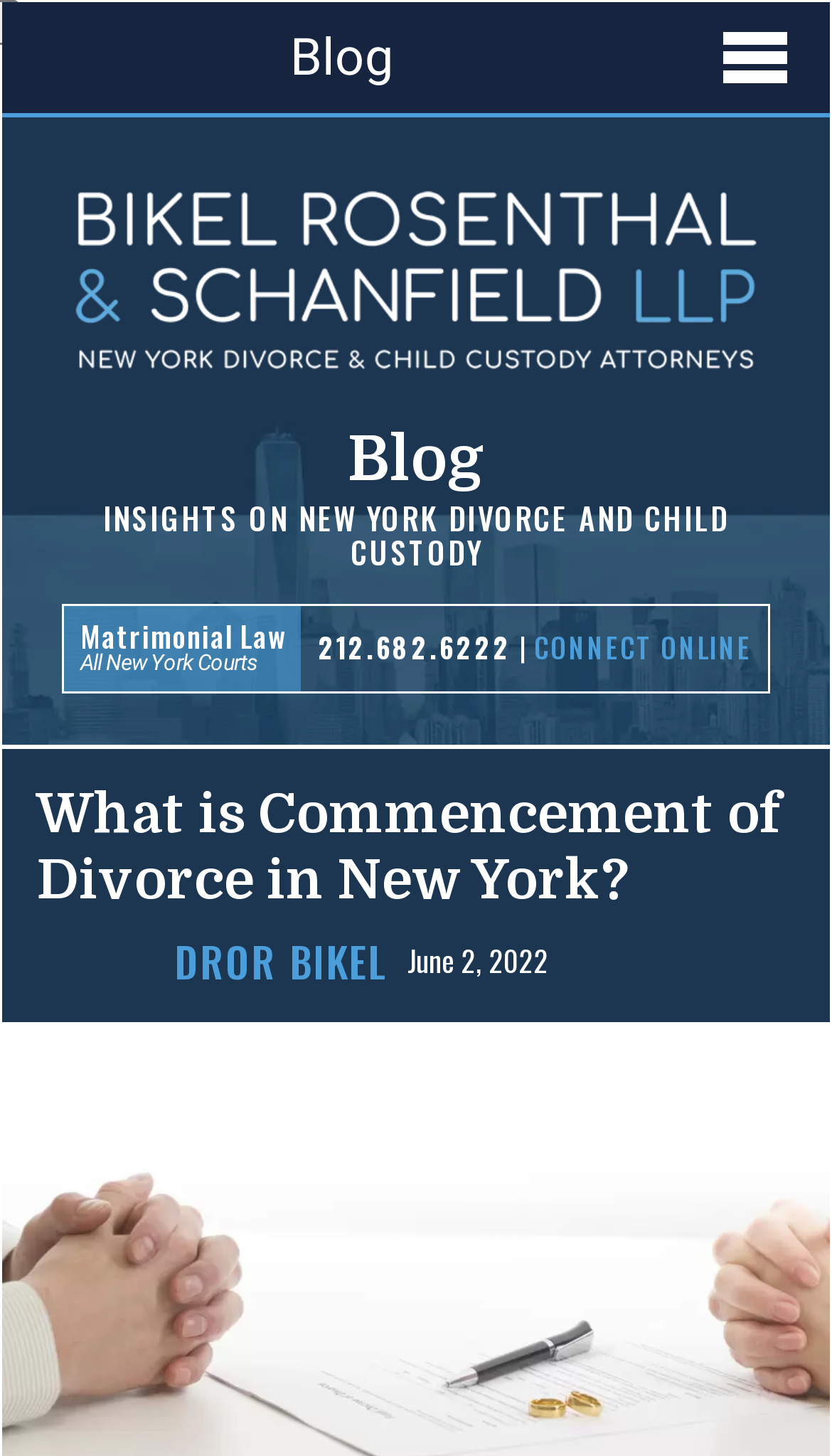Can you extract the primary headline text from the webpage?

What is Commencement of Divorce in New York?